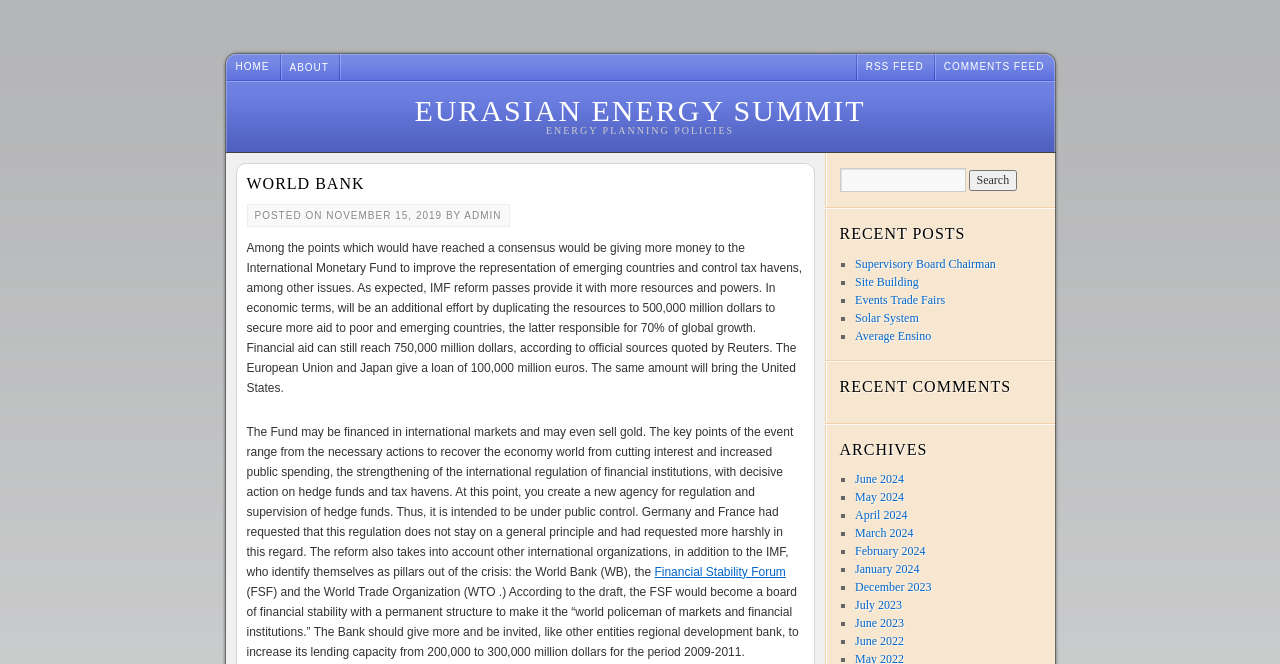Provide the bounding box coordinates for the UI element that is described as: "February 2024".

[0.668, 0.82, 0.723, 0.841]